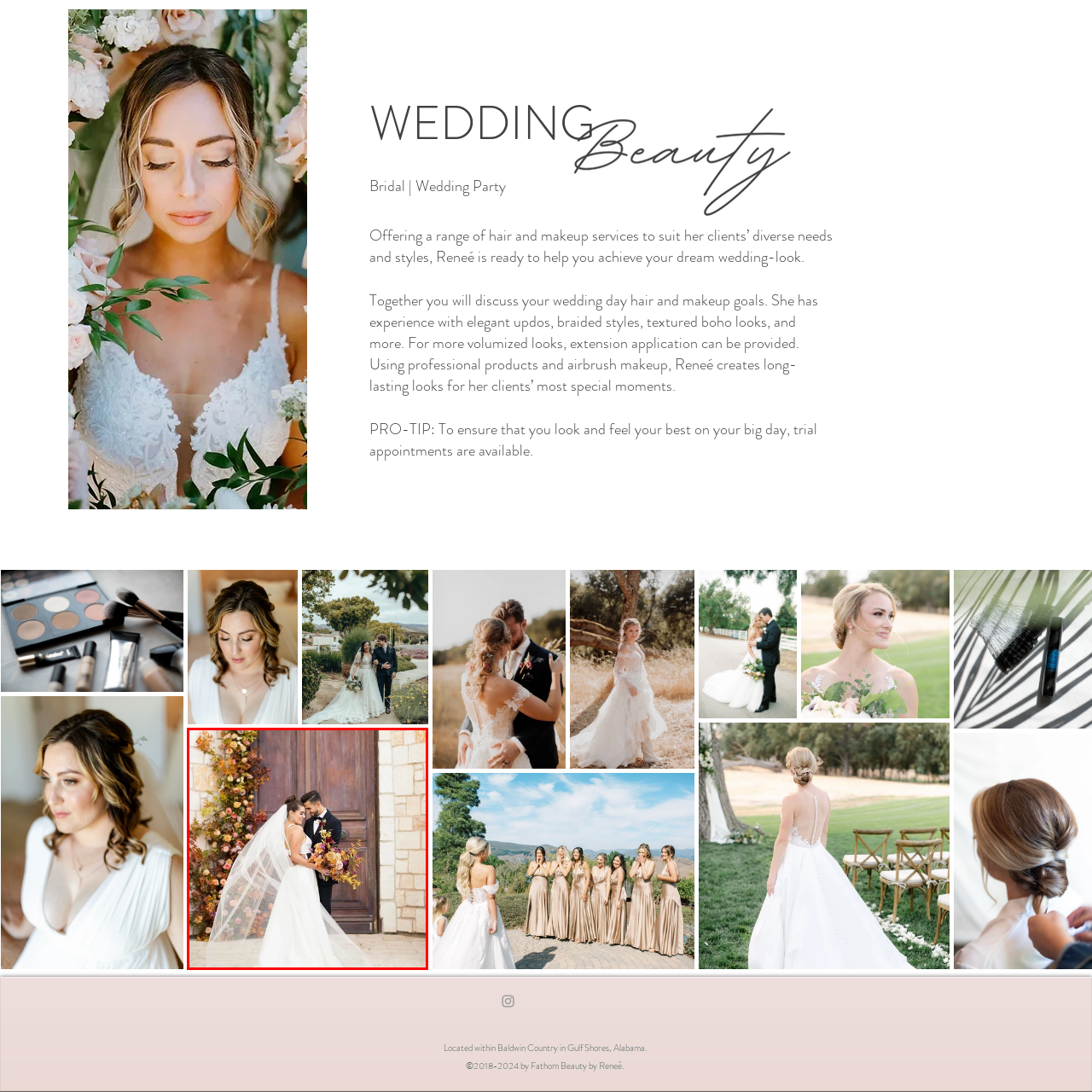Direct your attention to the area enclosed by the green rectangle and deliver a comprehensive answer to the subsequent question, using the image as your reference: 
What is the dominant color of the bouquet?

The caption states that the bouquet is filled with 'autumnal hues of deep oranges, reds, and yellows', suggesting that the dominant color of the bouquet is a warm, earthy tone.